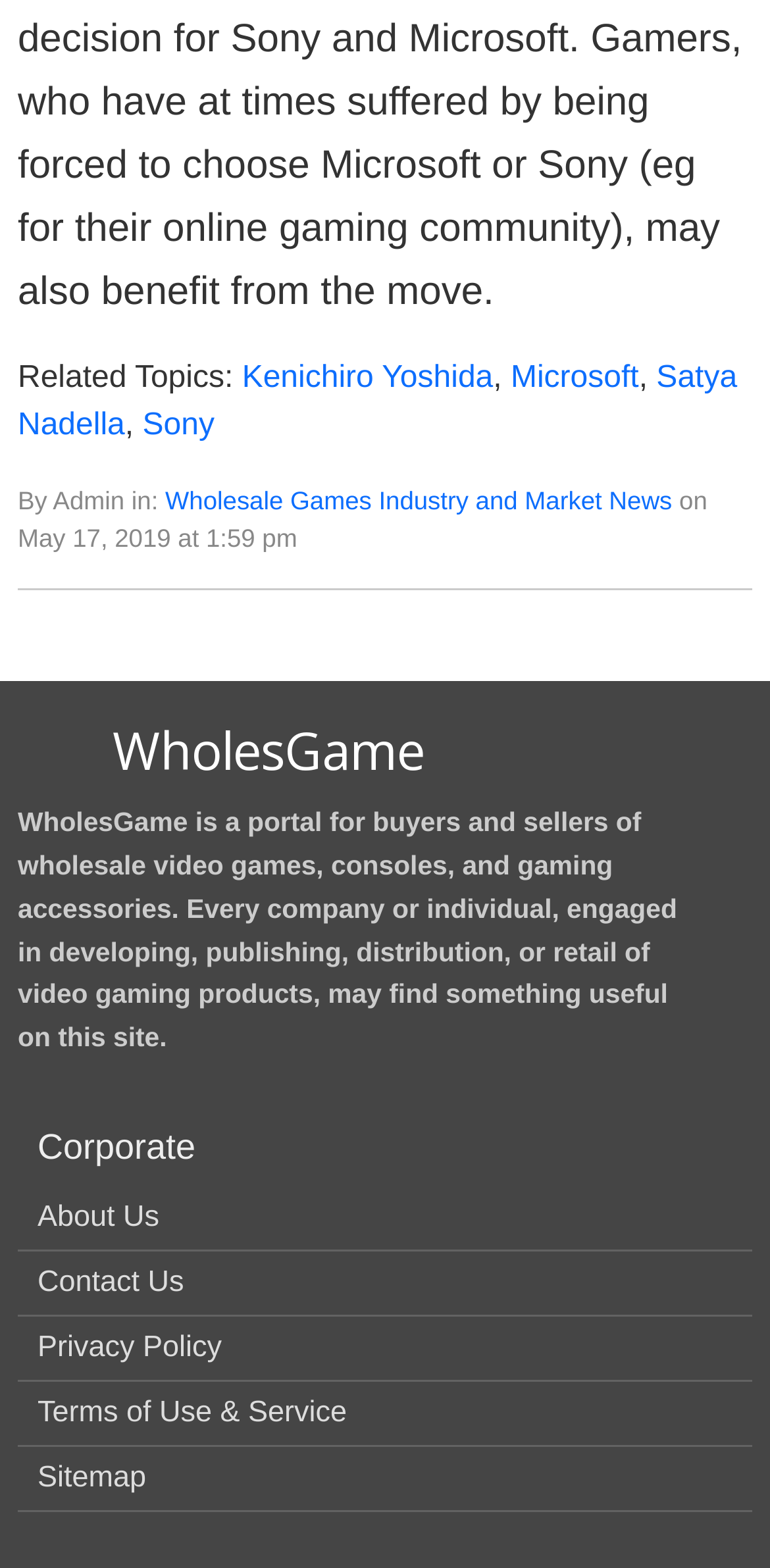What is the name of the website?
Based on the screenshot, answer the question with a single word or phrase.

WholesGame